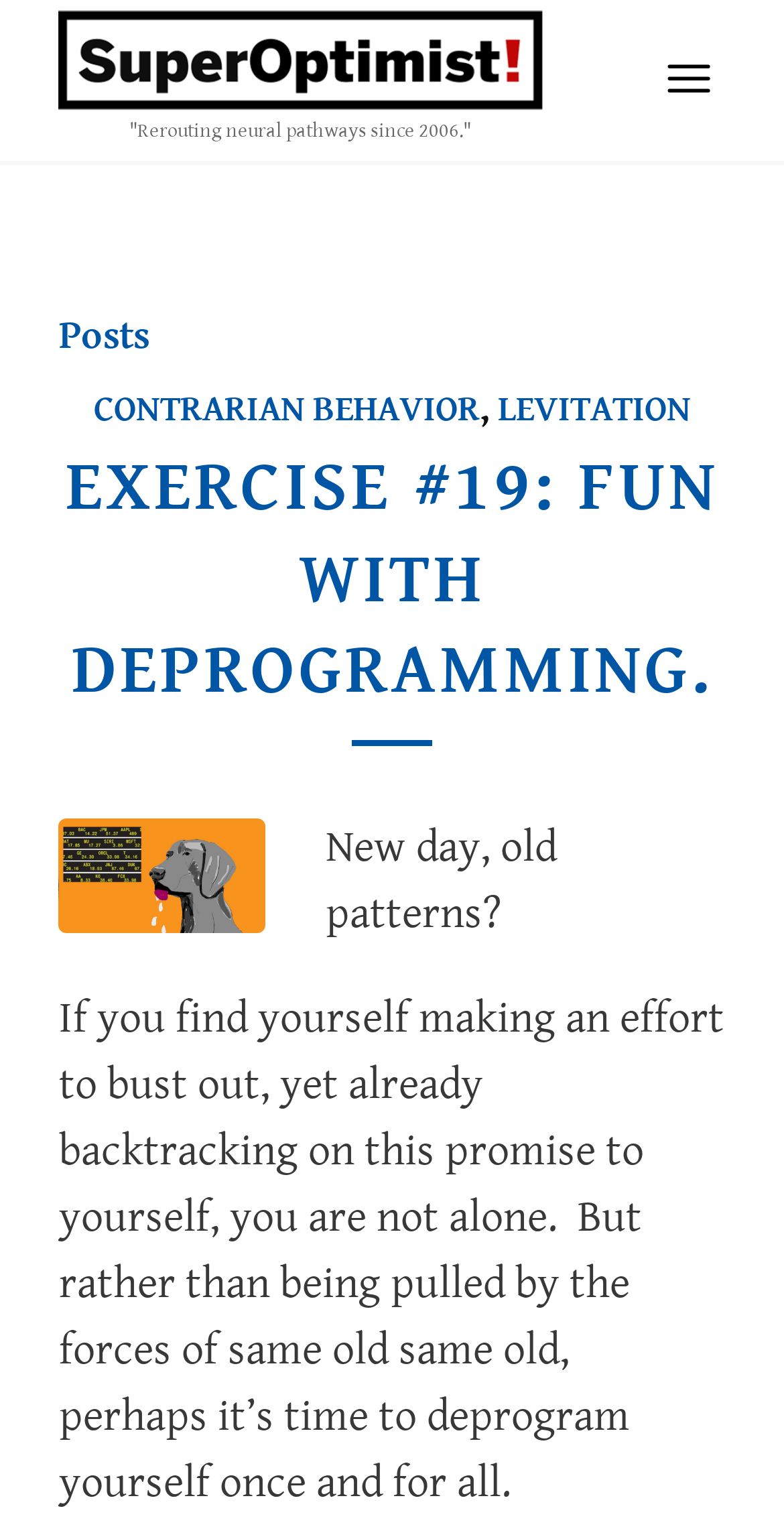Based on the image, provide a detailed and complete answer to the question: 
What is the title of the first exercise?

The first exercise is titled 'EXERCISE #19: FUN WITH DEPROGRAMMING.' which is a link within the 'Posts' section, indicating that it is a specific activity or task related to deprogramming oneself.